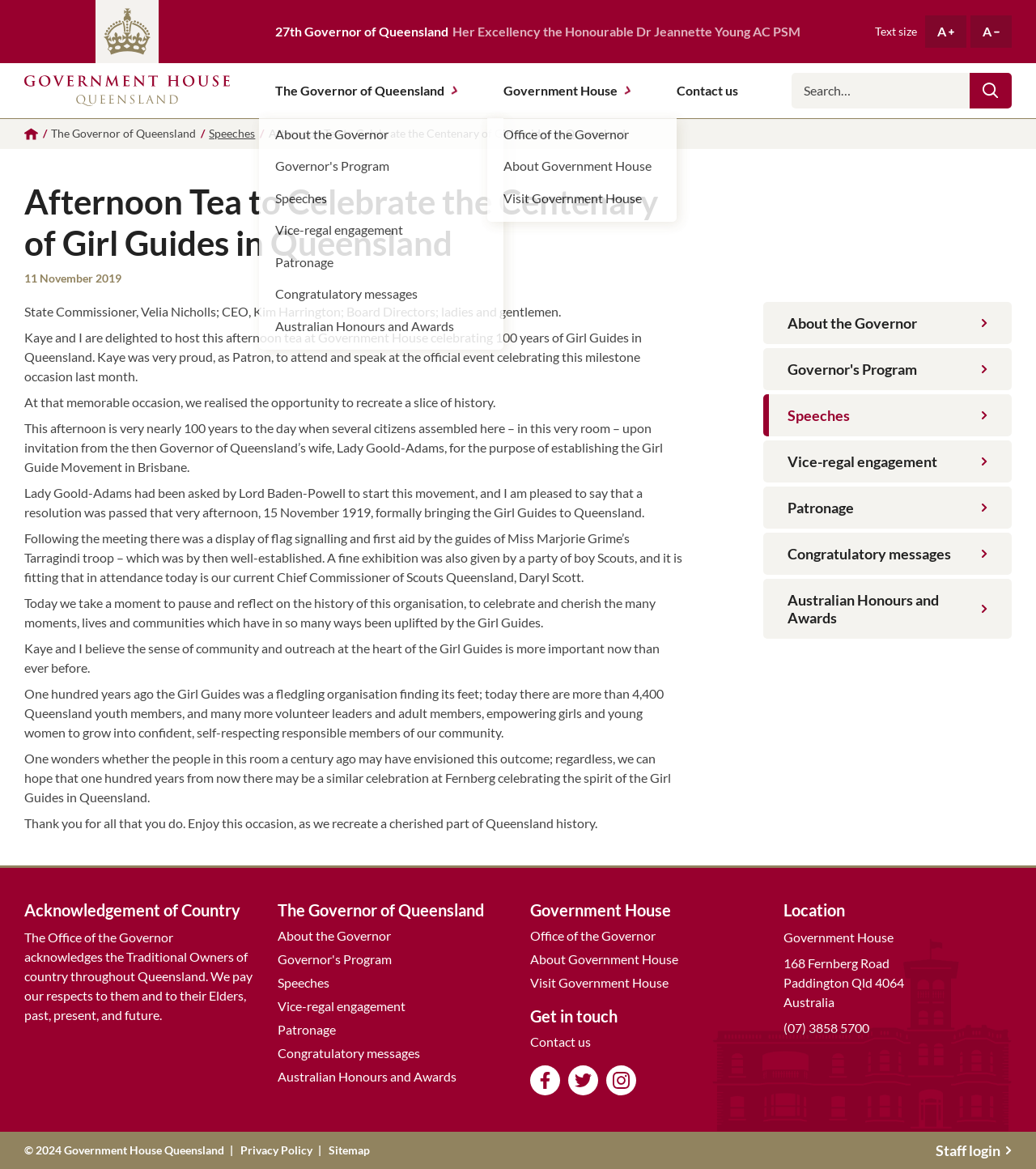Based on the element description: "Governor's Program", identify the bounding box coordinates for this UI element. The coordinates must be four float numbers between 0 and 1, listed as [left, top, right, bottom].

[0.268, 0.81, 0.378, 0.83]